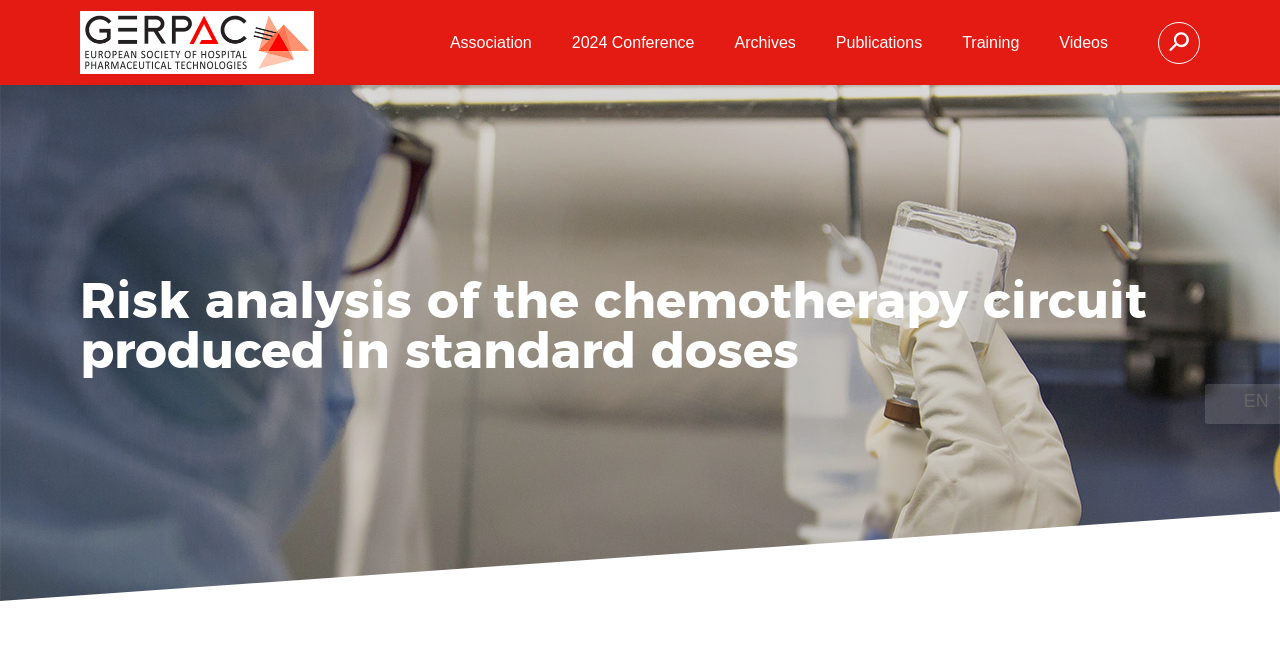Answer the following query with a single word or phrase:
How many language options are available?

2